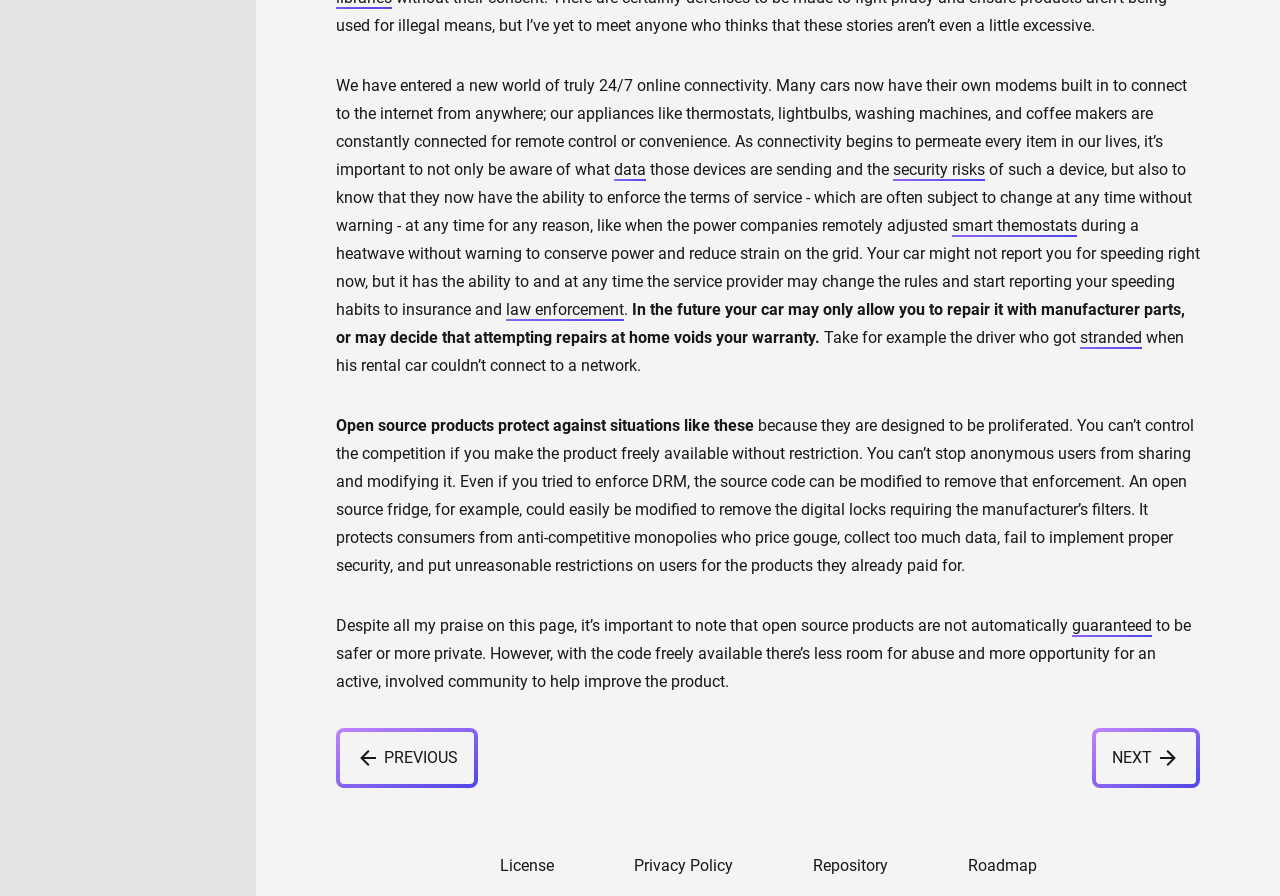What is an example of a device that can be remotely controlled?
From the screenshot, provide a brief answer in one word or phrase.

Smart thermostats